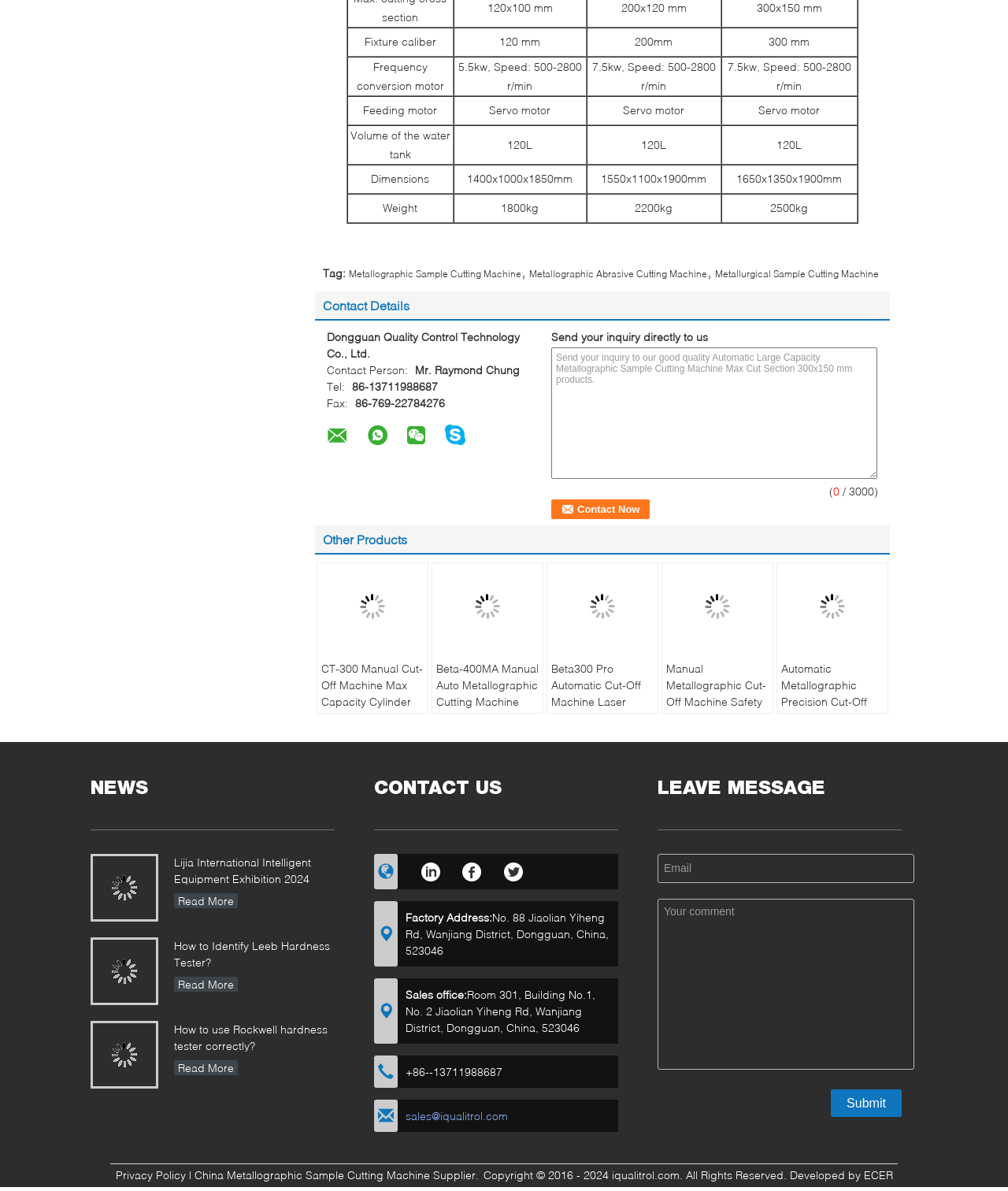Locate the bounding box coordinates of the clickable region necessary to complete the following instruction: "Send an inquiry to the company". Provide the coordinates in the format of four float numbers between 0 and 1, i.e., [left, top, right, bottom].

[0.547, 0.292, 0.87, 0.402]